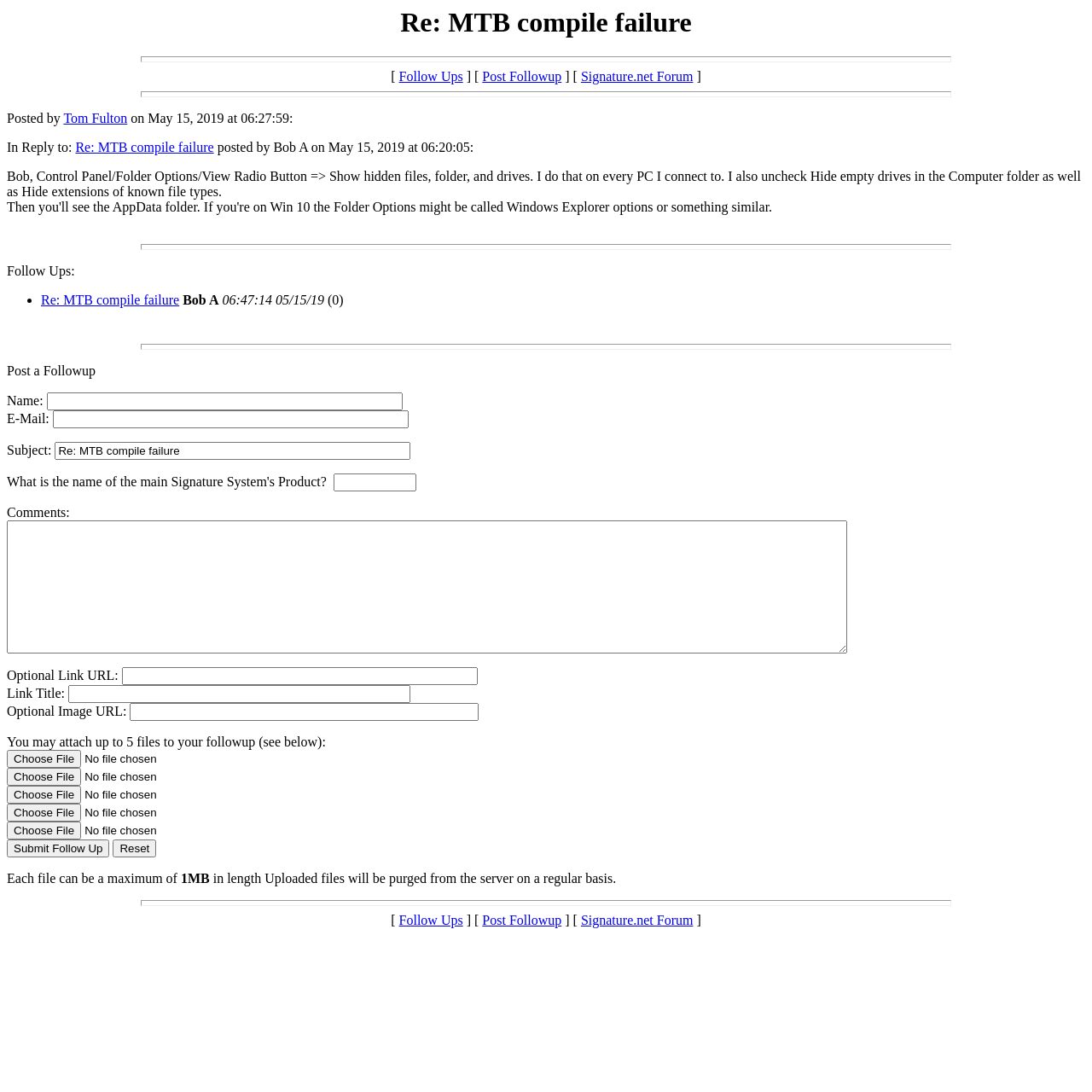Please extract and provide the main headline of the webpage.

Re: MTB compile failure